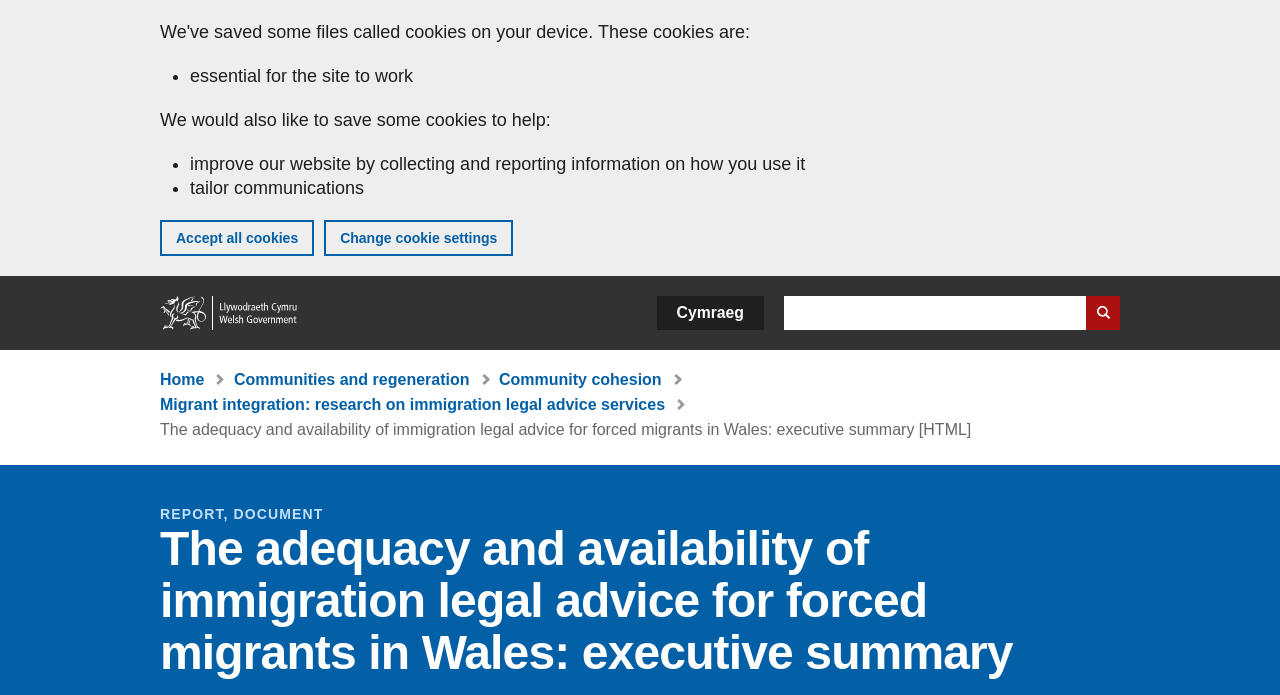Show the bounding box coordinates of the element that should be clicked to complete the task: "Read the blog post 'Virtual Events: 5 Tips to Increase Registrations and Revenue'".

None